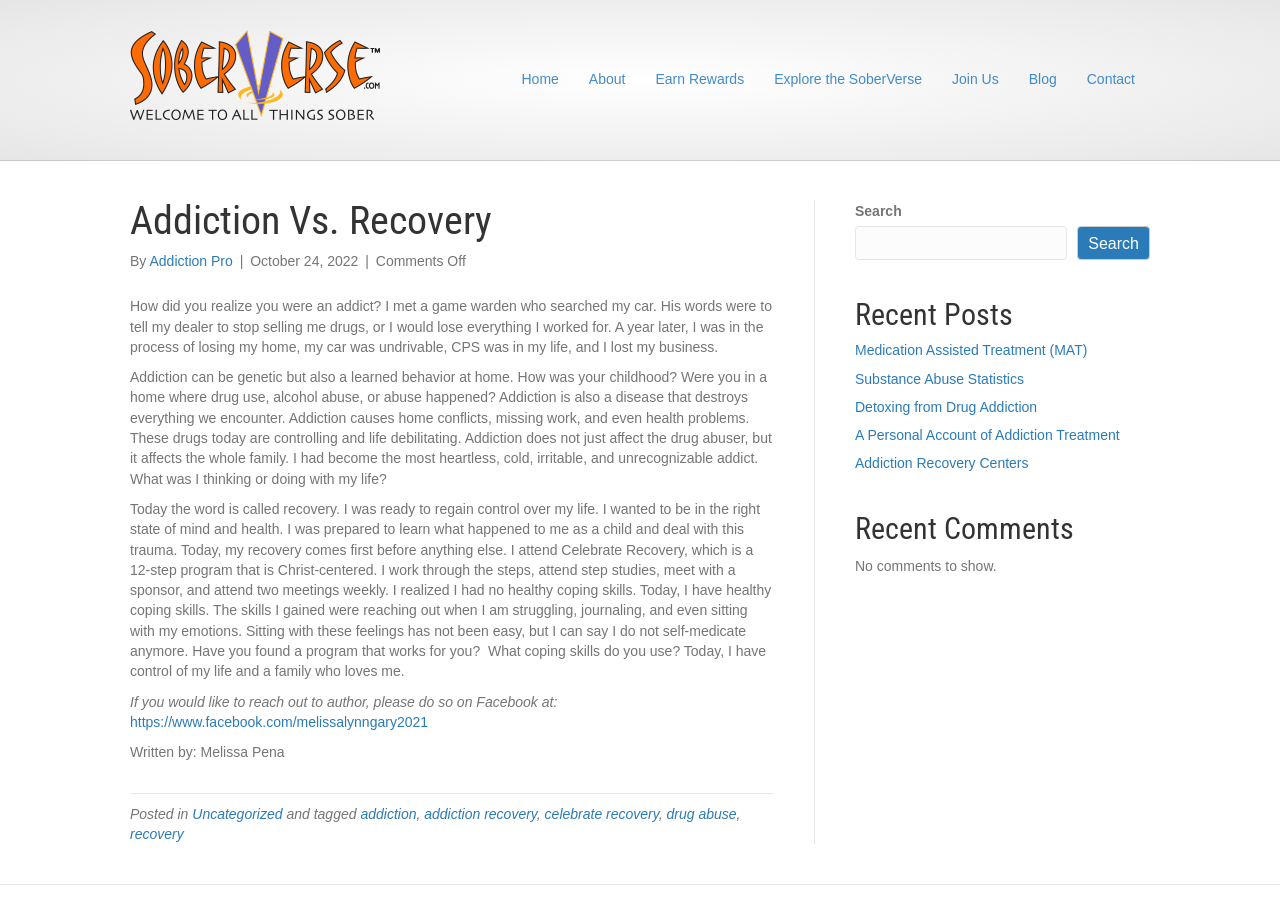Please provide a one-word or phrase answer to the question: 
What is the name of the 12-step program mentioned in the article?

Celebrate Recovery